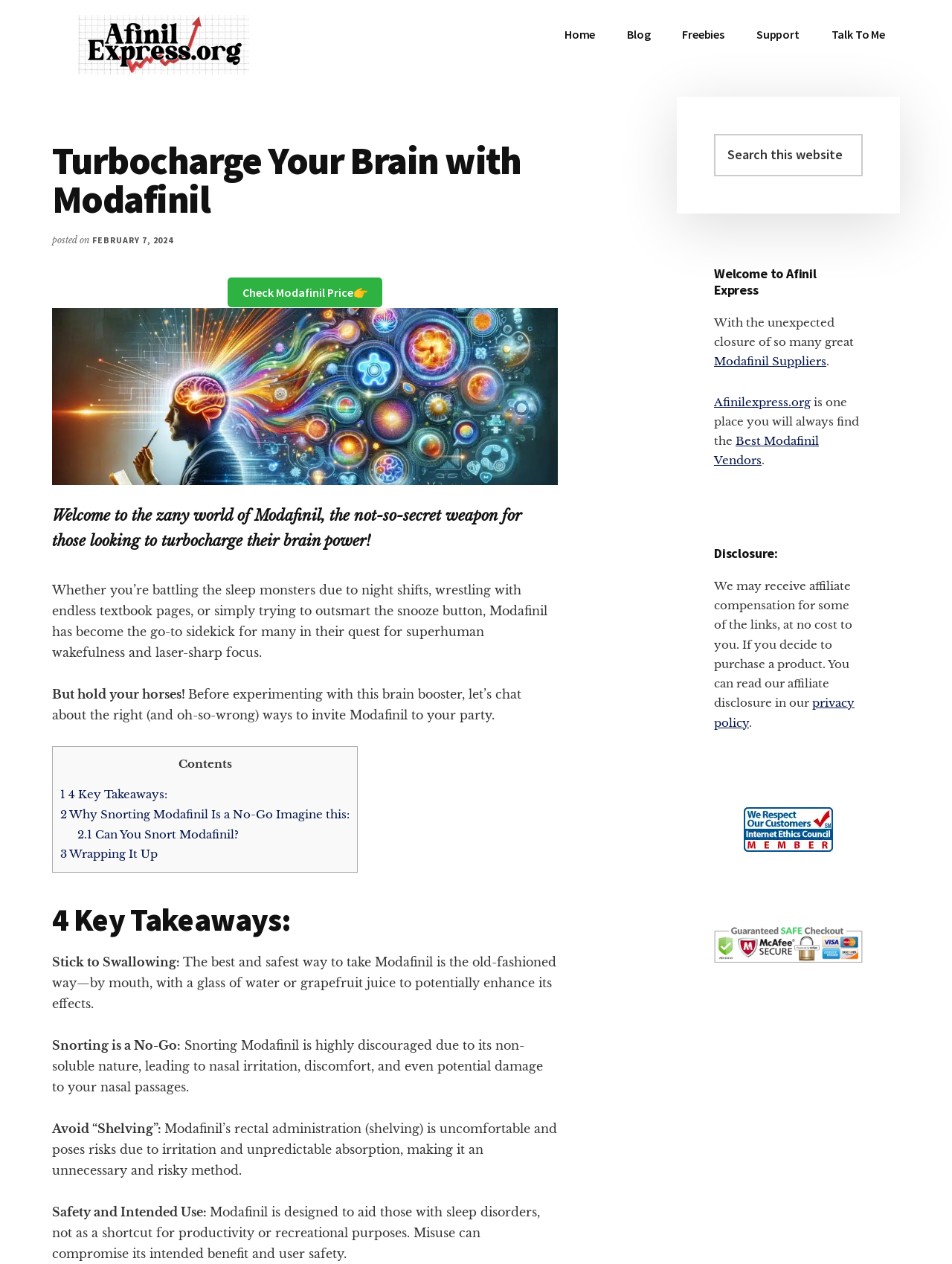Please give a succinct answer using a single word or phrase:
Where is the search box located?

Primary Sidebar